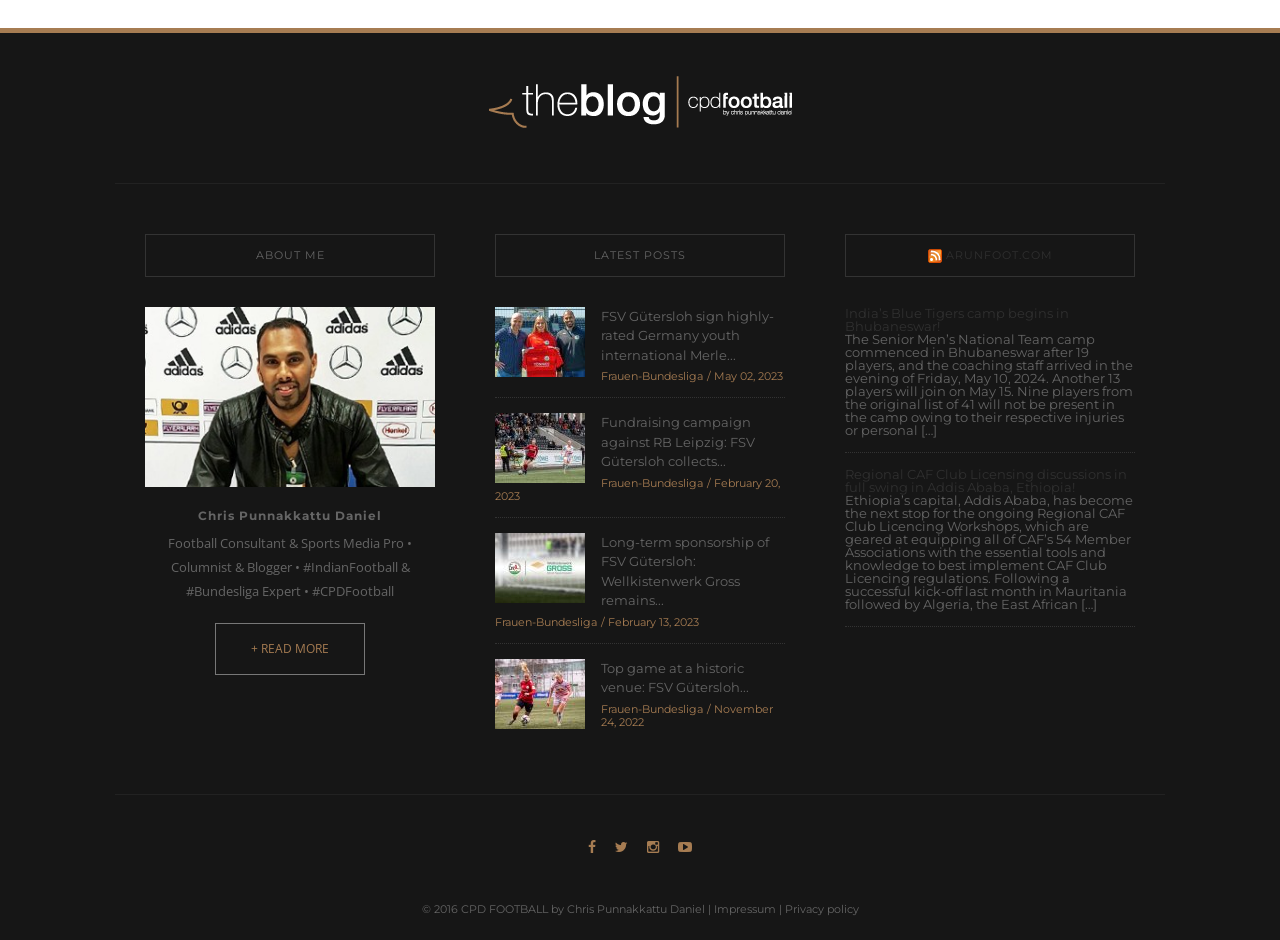What is the copyright year of the website?
Please elaborate on the answer to the question with detailed information.

The answer can be found in the static text element with the copyright information '© 2016 CPD FOOTBALL by Chris Punnakkattu Daniel |' which is located at the bottom of the webpage.